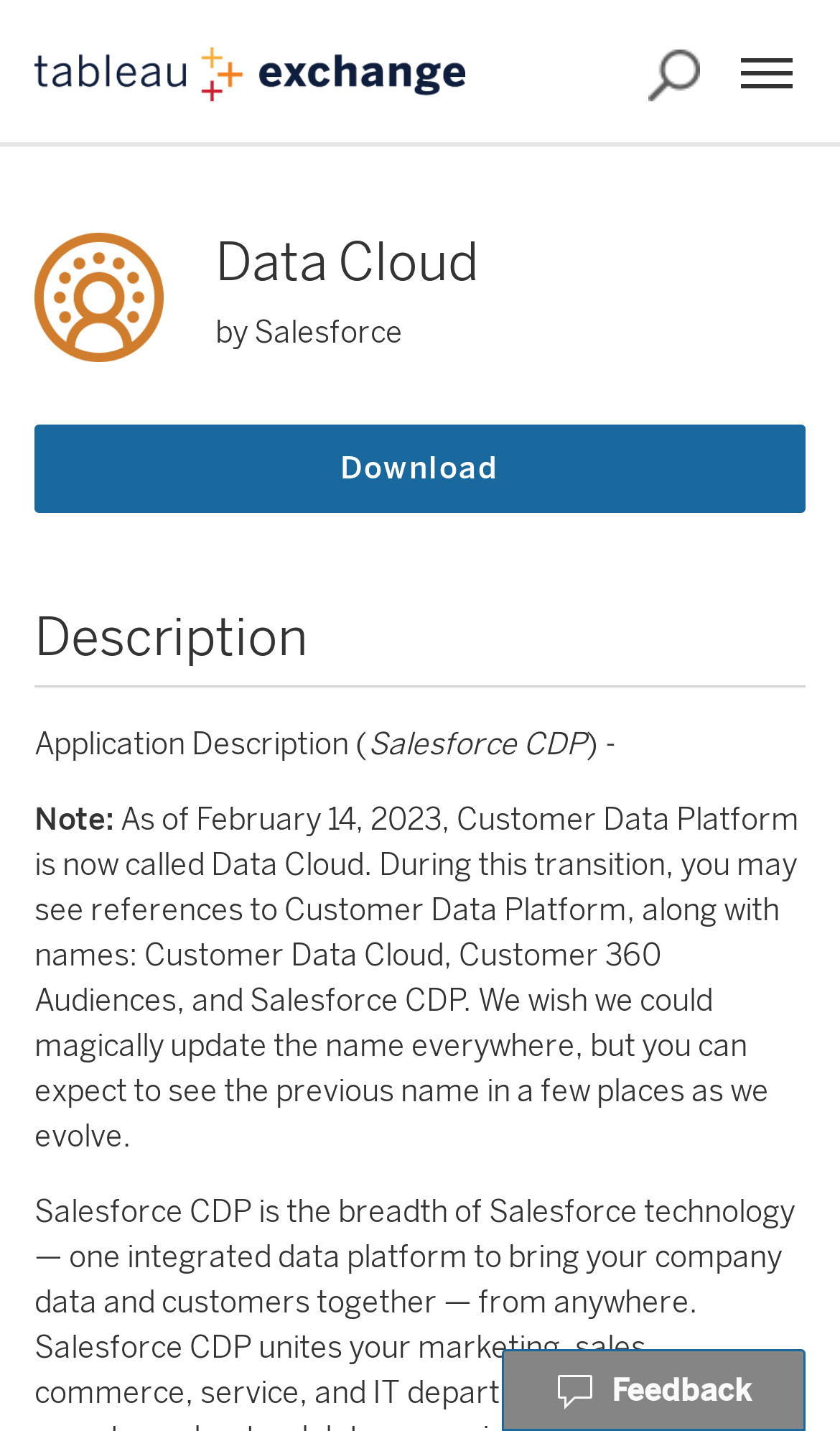What is the status of the loading indicator?
Give a single word or phrase answer based on the content of the image.

Loading